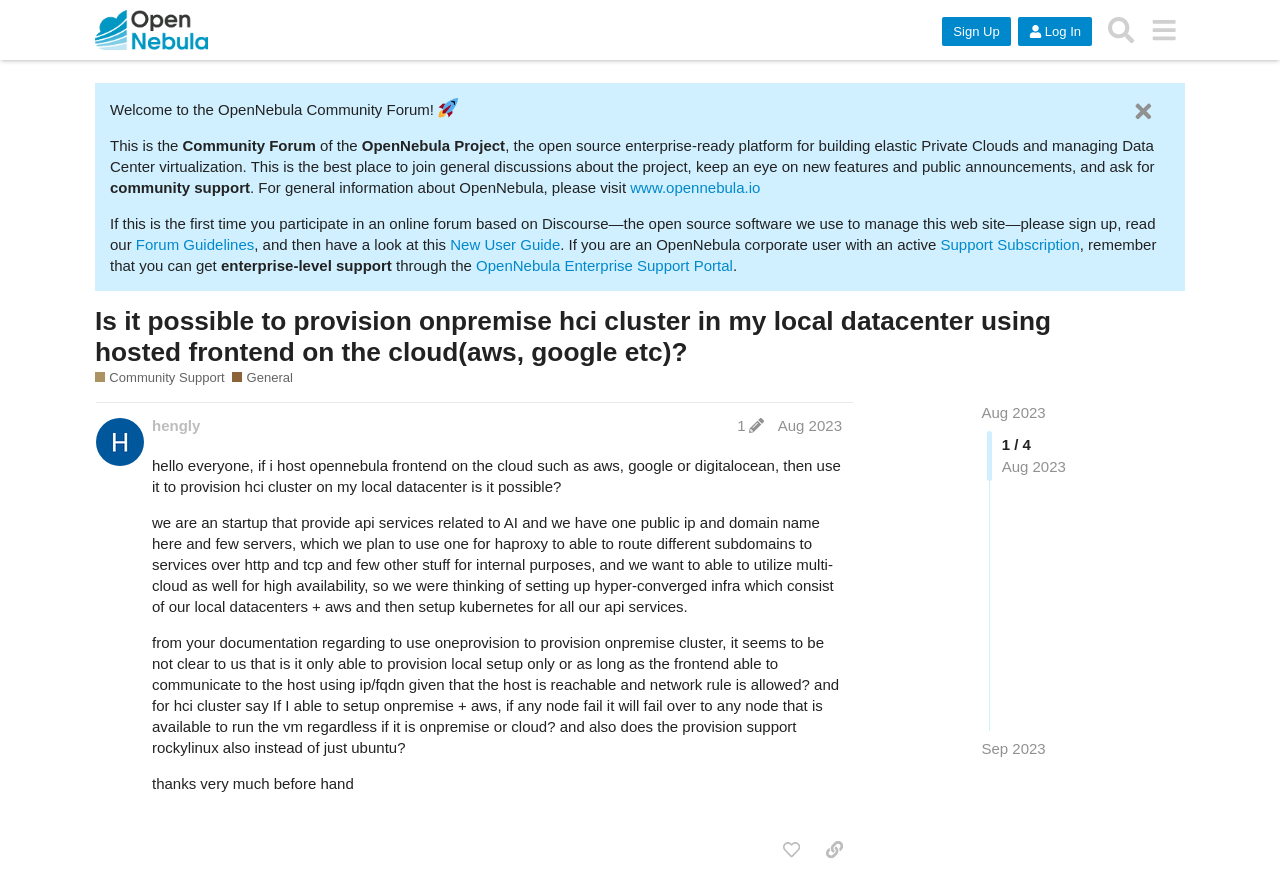Please find the bounding box coordinates of the clickable region needed to complete the following instruction: "Click on the link 'Forum Guidelines'". The bounding box coordinates must consist of four float numbers between 0 and 1, i.e., [left, top, right, bottom].

[0.106, 0.271, 0.199, 0.291]